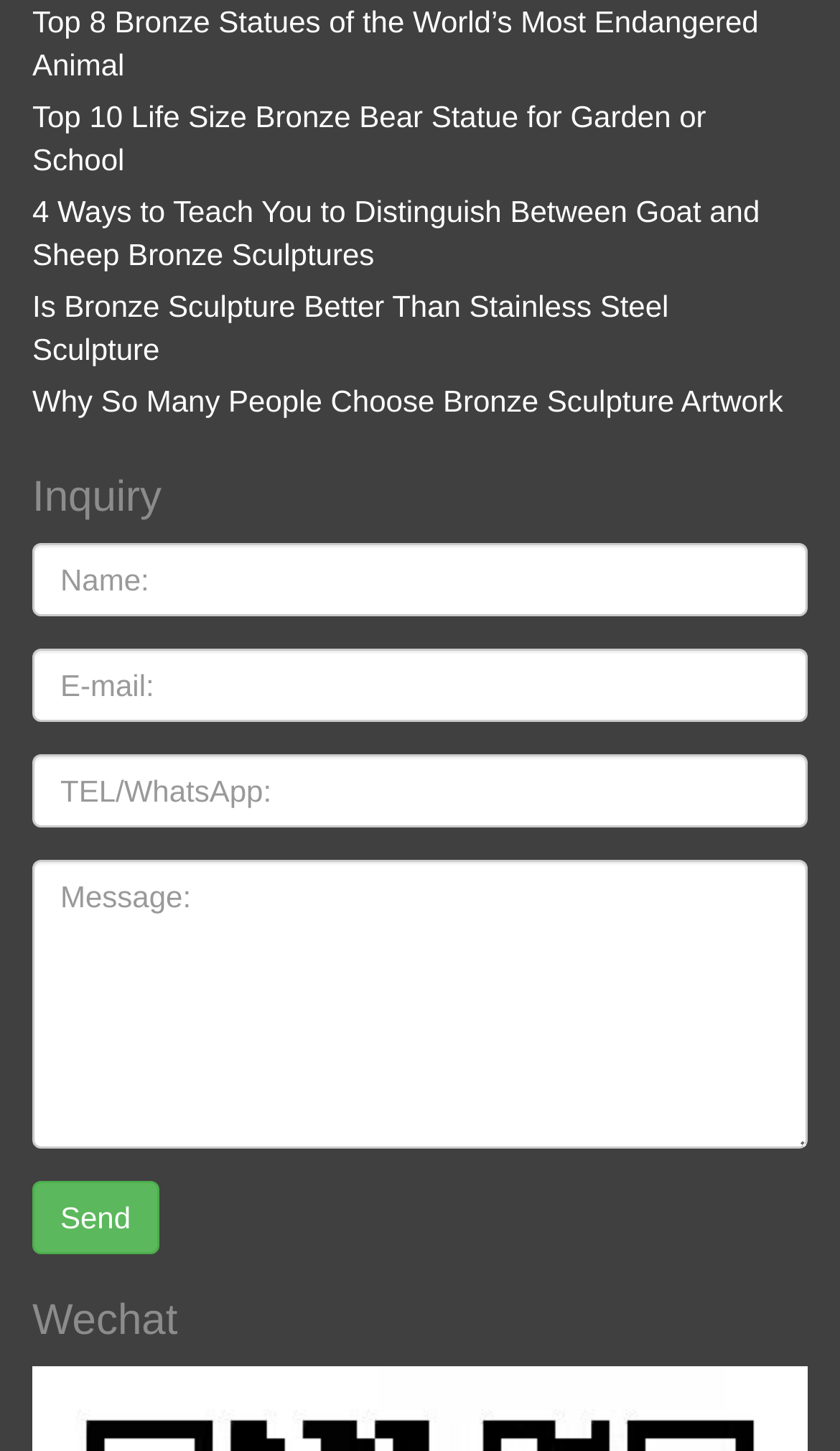Determine the bounding box coordinates for the HTML element described here: "name="name" placeholder="Name:"".

[0.038, 0.374, 0.962, 0.424]